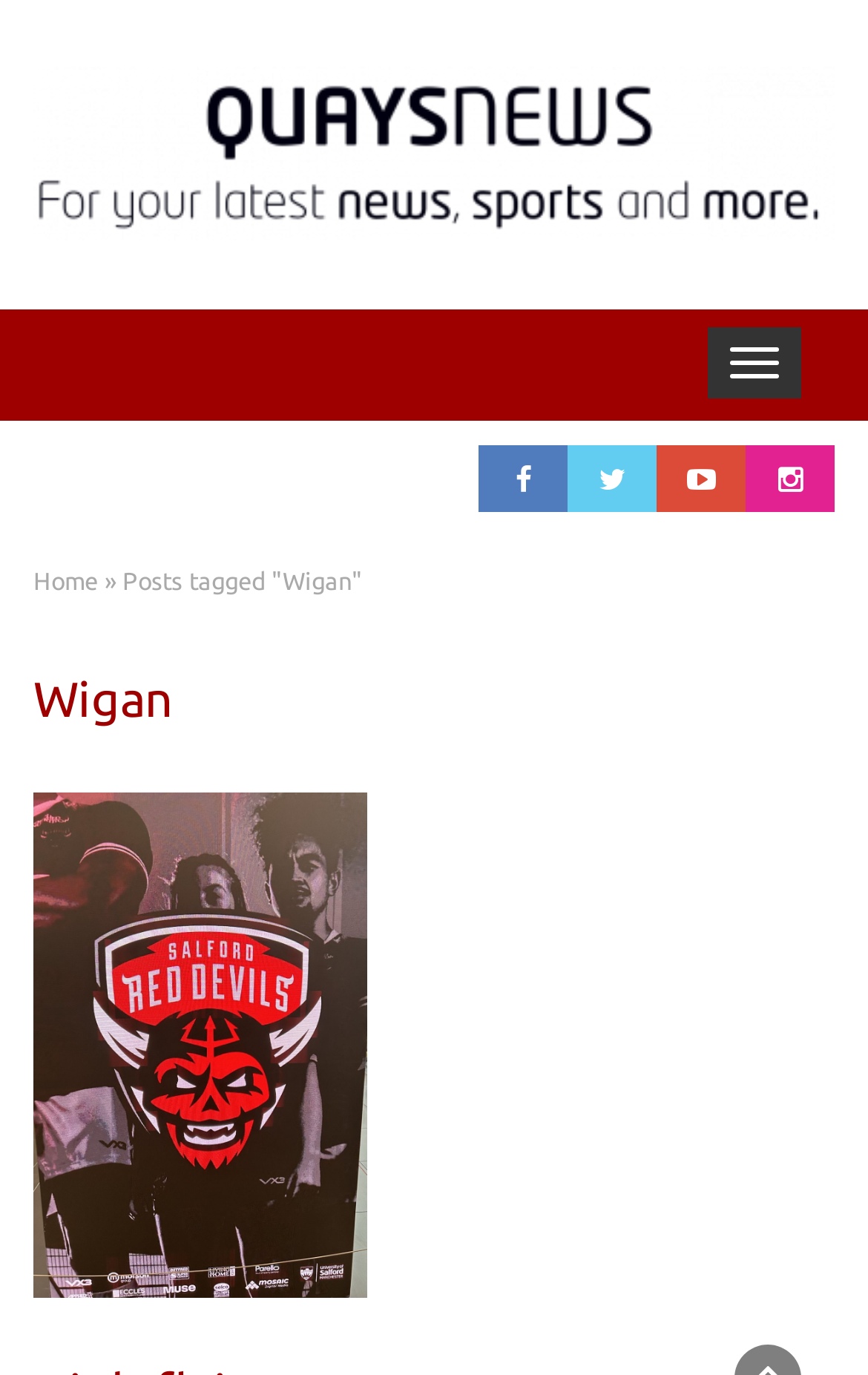What is the name of the news website?
Answer the question with a single word or phrase derived from the image.

Quays News